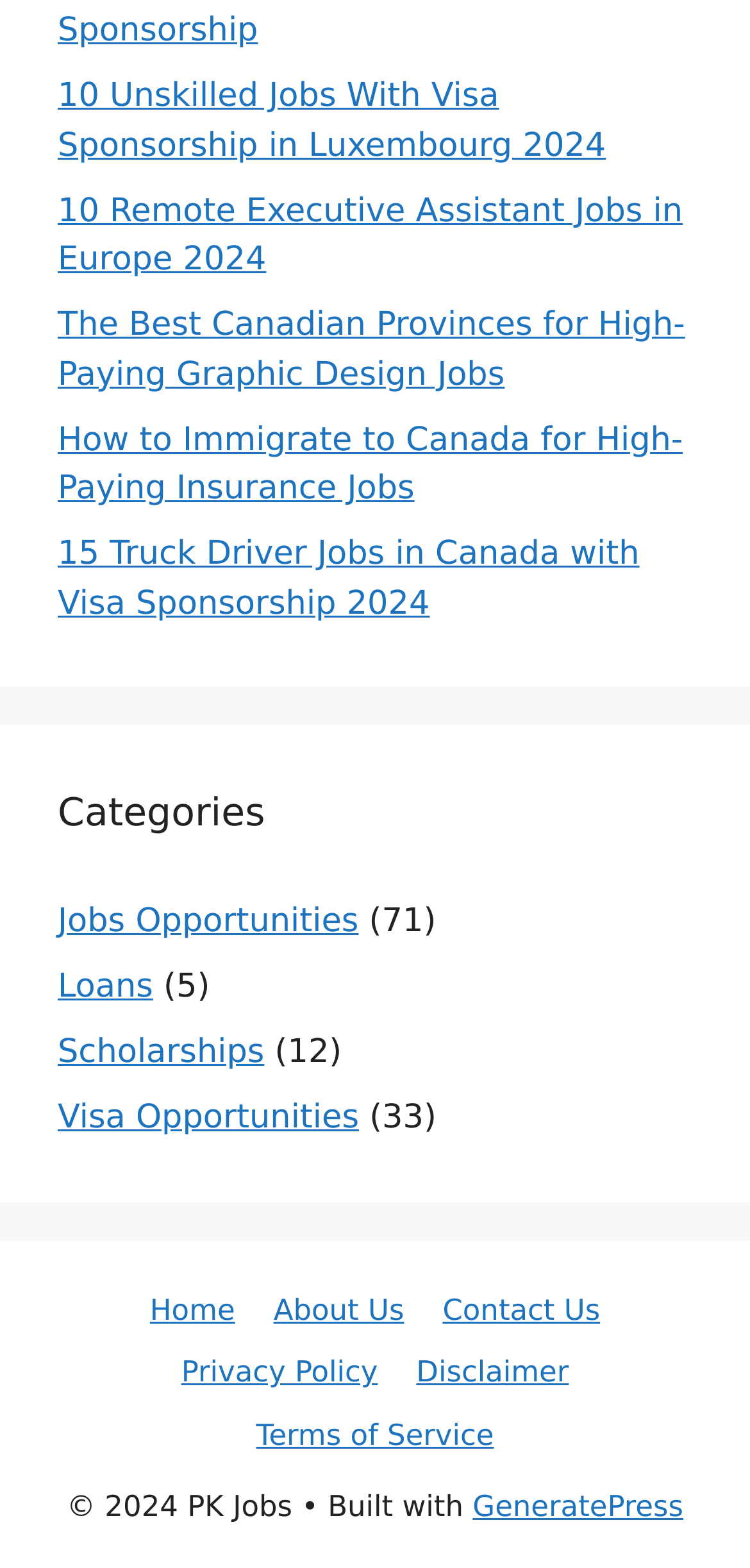Provide a brief response to the question using a single word or phrase: 
What is the name of the website?

PK Jobs